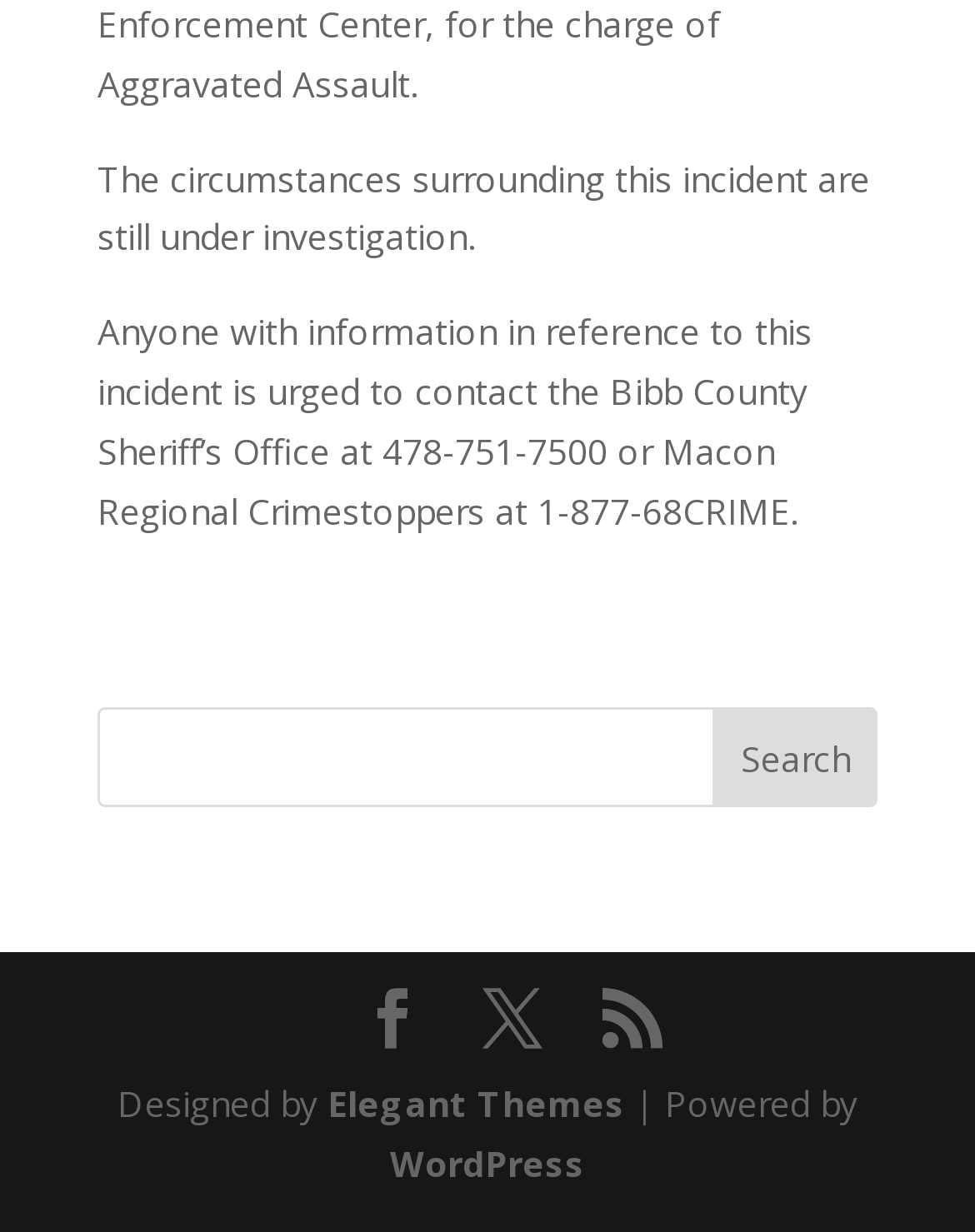Find the bounding box coordinates for the HTML element specified by: "X".

[0.495, 0.804, 0.556, 0.854]